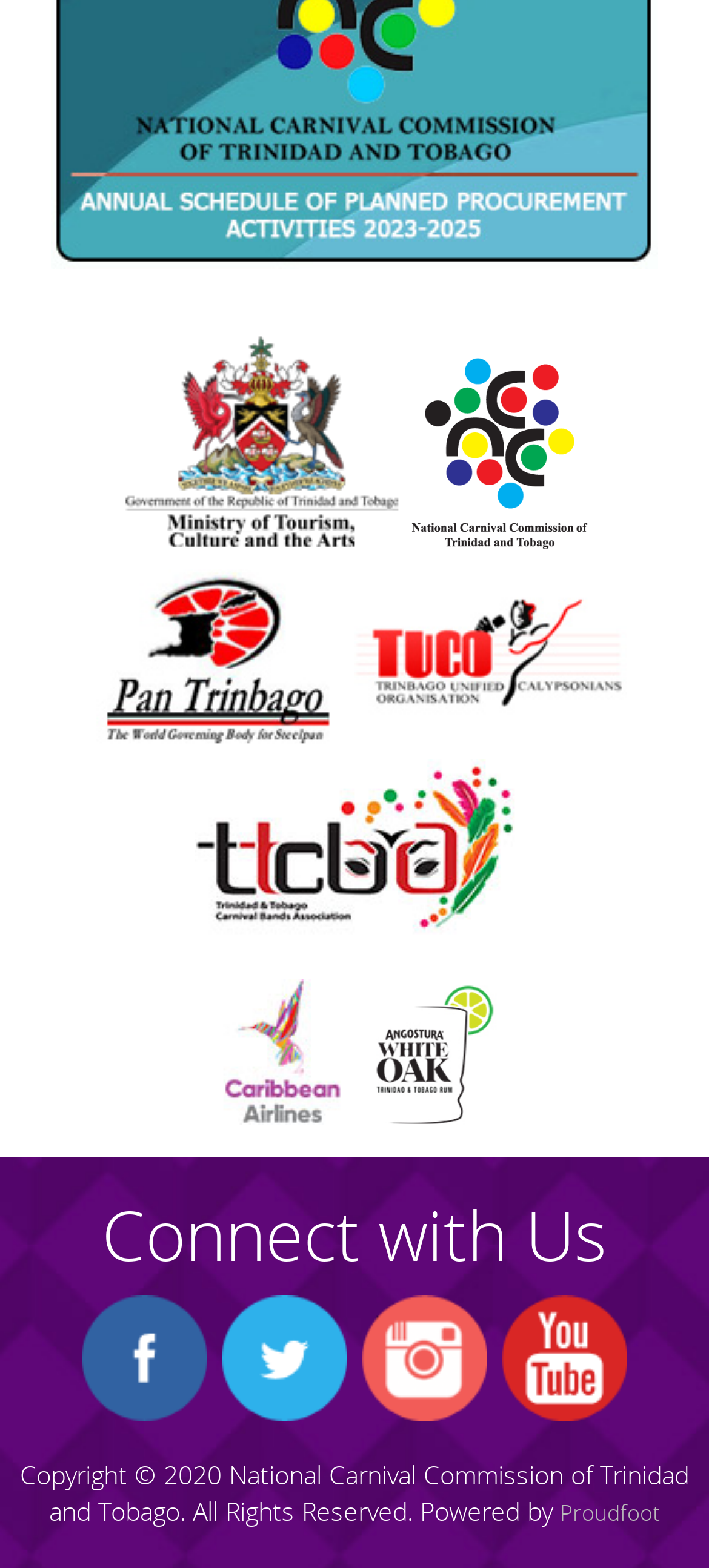How many social media links are present?
Please give a detailed and elaborate answer to the question based on the image.

The social media links can be found in the 'Connect with Us' section, which includes links to Facebook, Twitter, Instagram, and YouTube, as indicated by their respective icons and text.